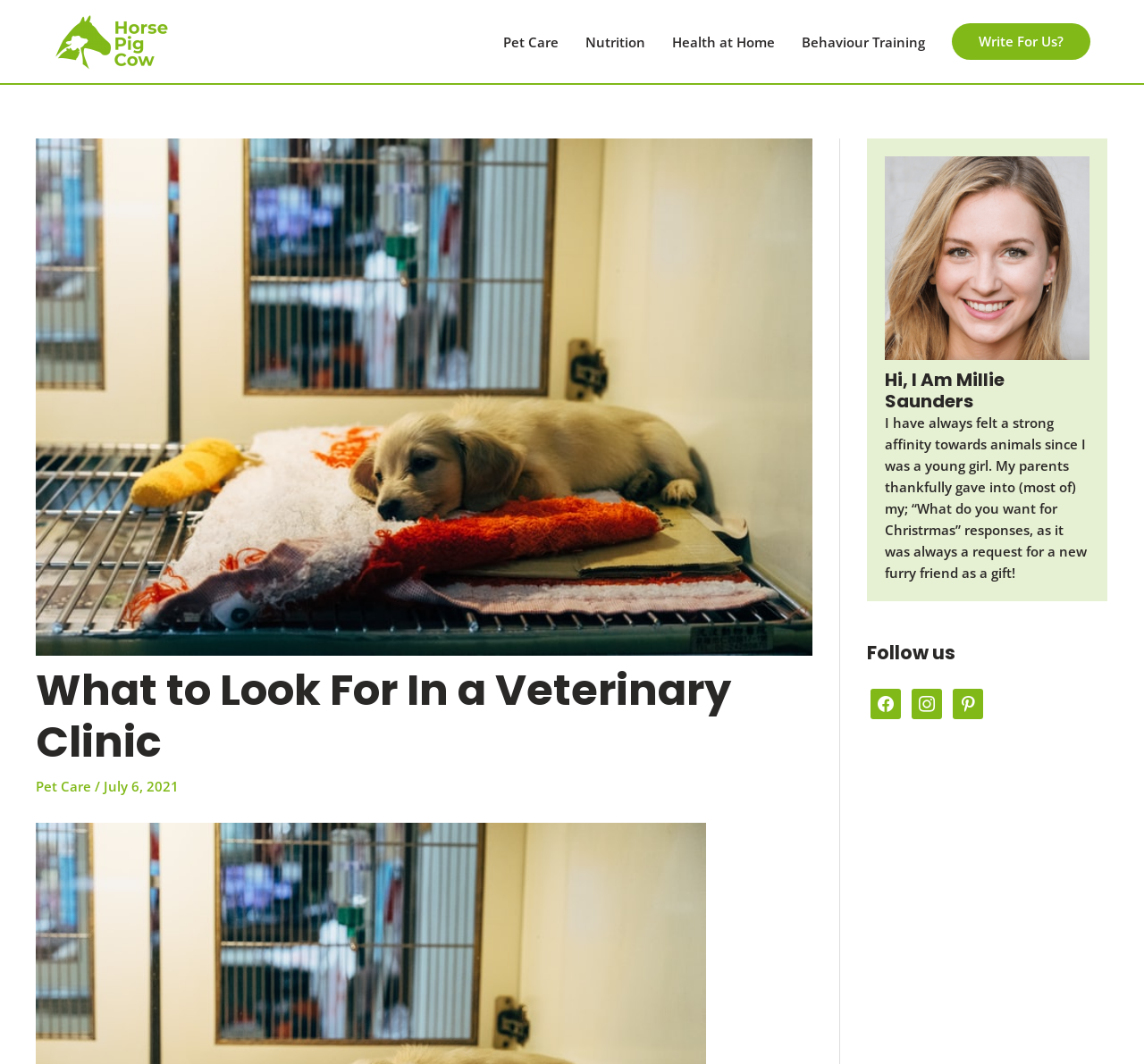What is the category of the link 'Pet Care'?
Based on the screenshot, provide a one-word or short-phrase response.

Navigation